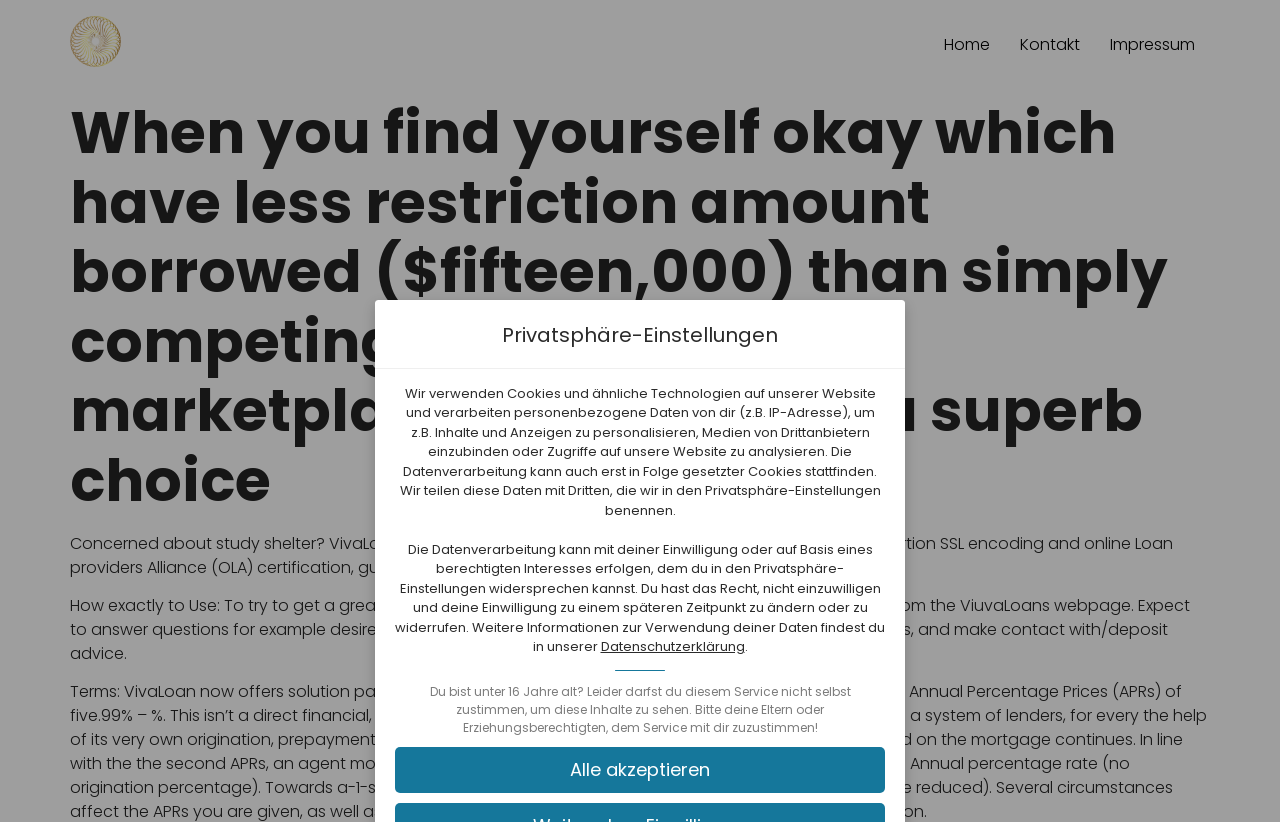What is the purpose of the 'Alle akzeptieren' button?
Provide a well-explained and detailed answer to the question.

The 'Alle akzeptieren' button is likely used to accept all the terms and conditions, including the use of cookies and personal data, as it is placed at the bottom of the webpage, suggesting that it is a confirmation button to agree to all the settings.